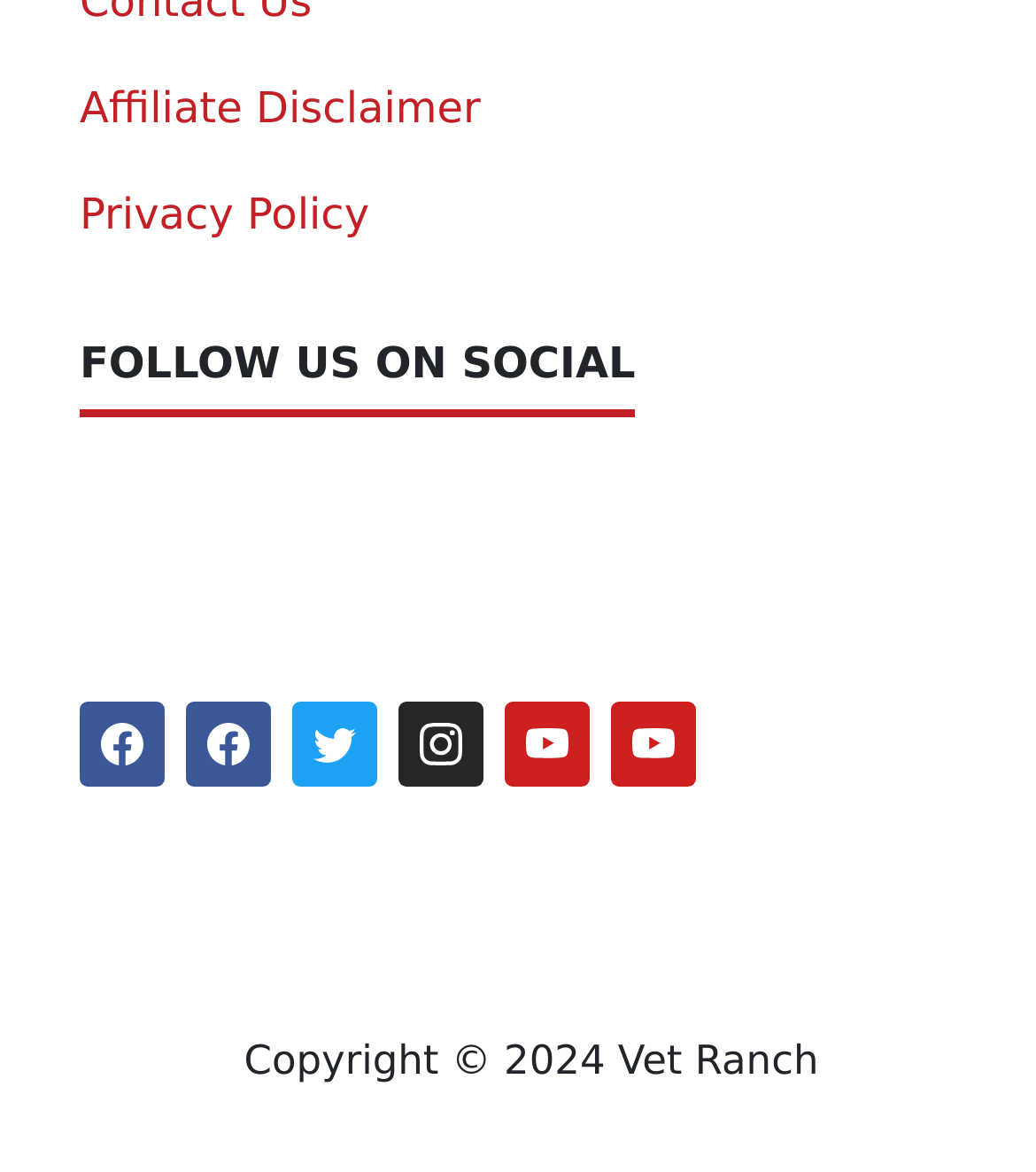Identify the bounding box coordinates for the UI element described as: "Facebook". The coordinates should be provided as four floats between 0 and 1: [left, top, right, bottom].

[0.077, 0.599, 0.159, 0.672]